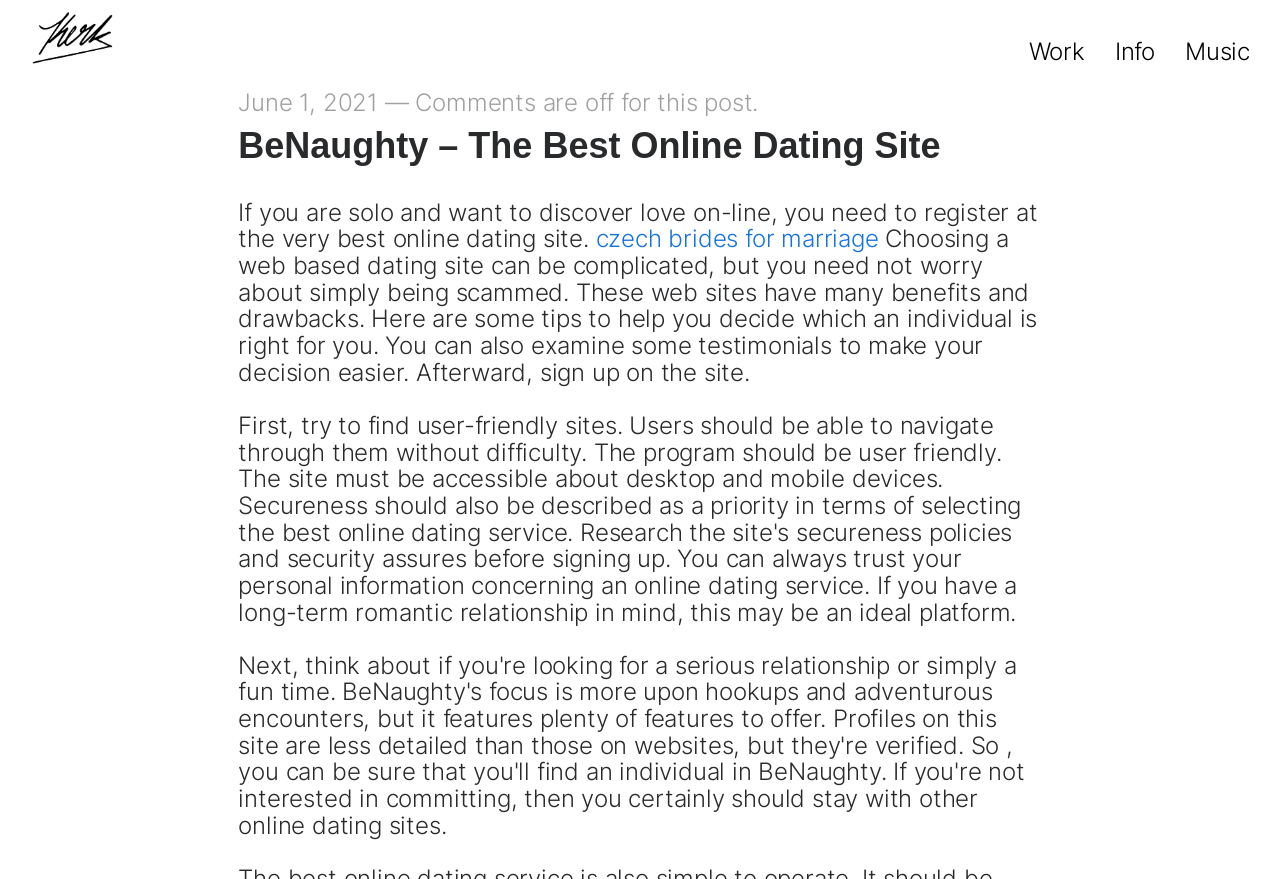What is the topic of the latest article? Based on the screenshot, please respond with a single word or phrase.

Online dating site